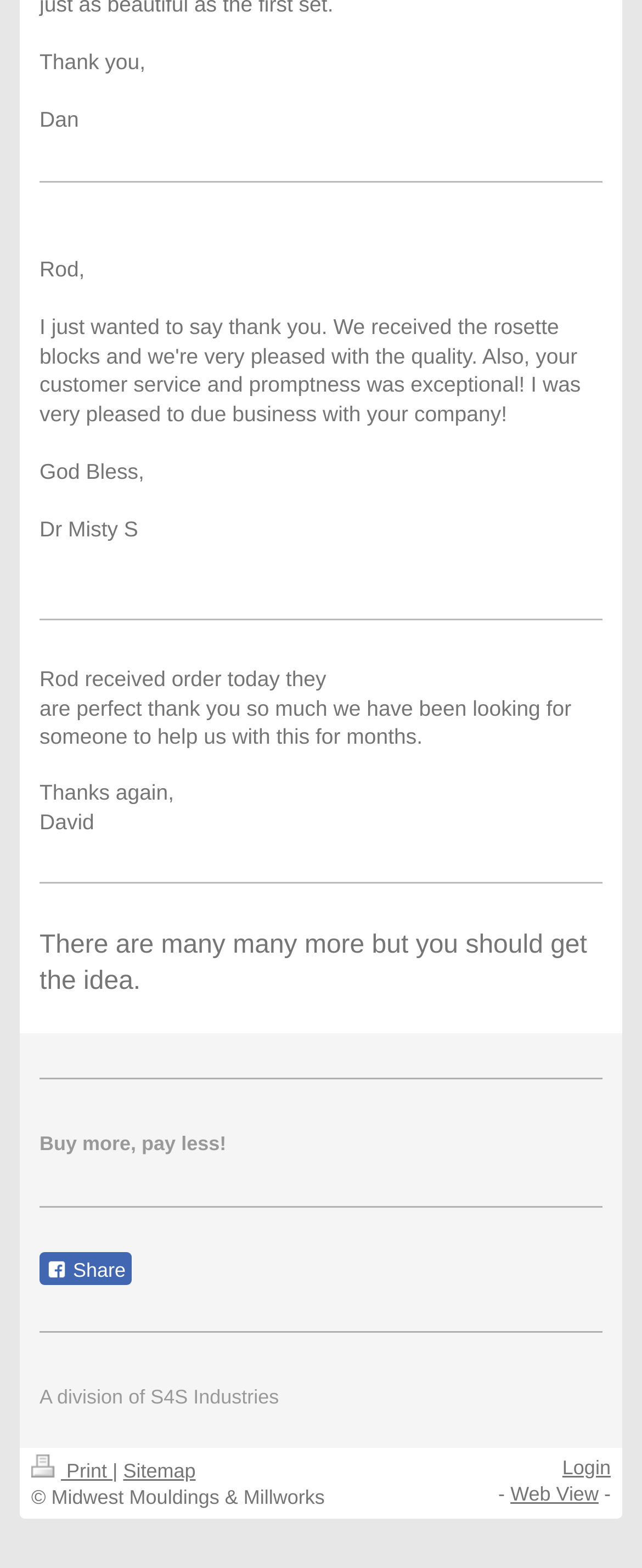What is the company name mentioned at the bottom of the page?
Based on the screenshot, provide your answer in one word or phrase.

Midwest Mouldings & Millworks